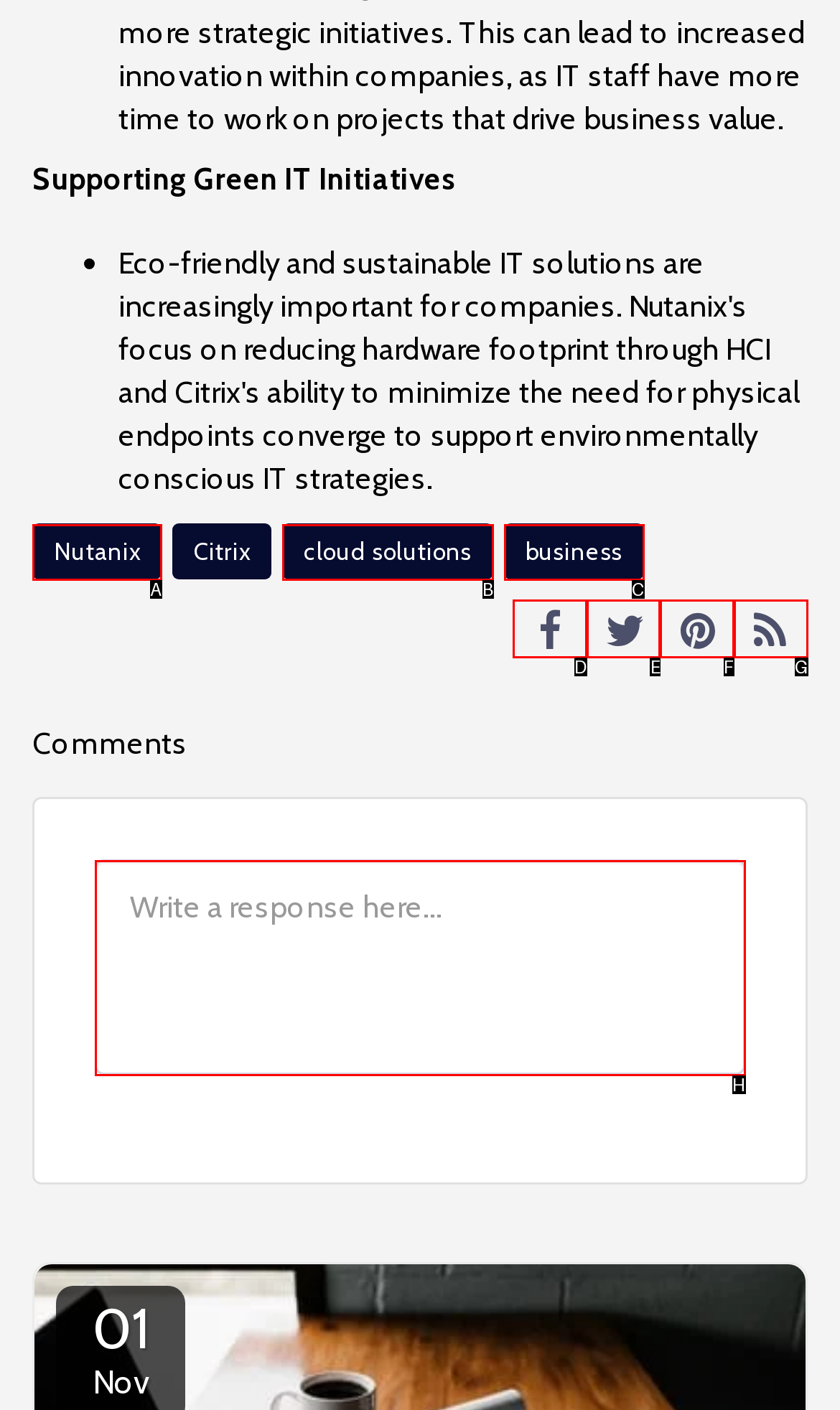Identify the HTML element that corresponds to the description: name="comment_message" placeholder="Write a response here..." Provide the letter of the matching option directly from the choices.

H